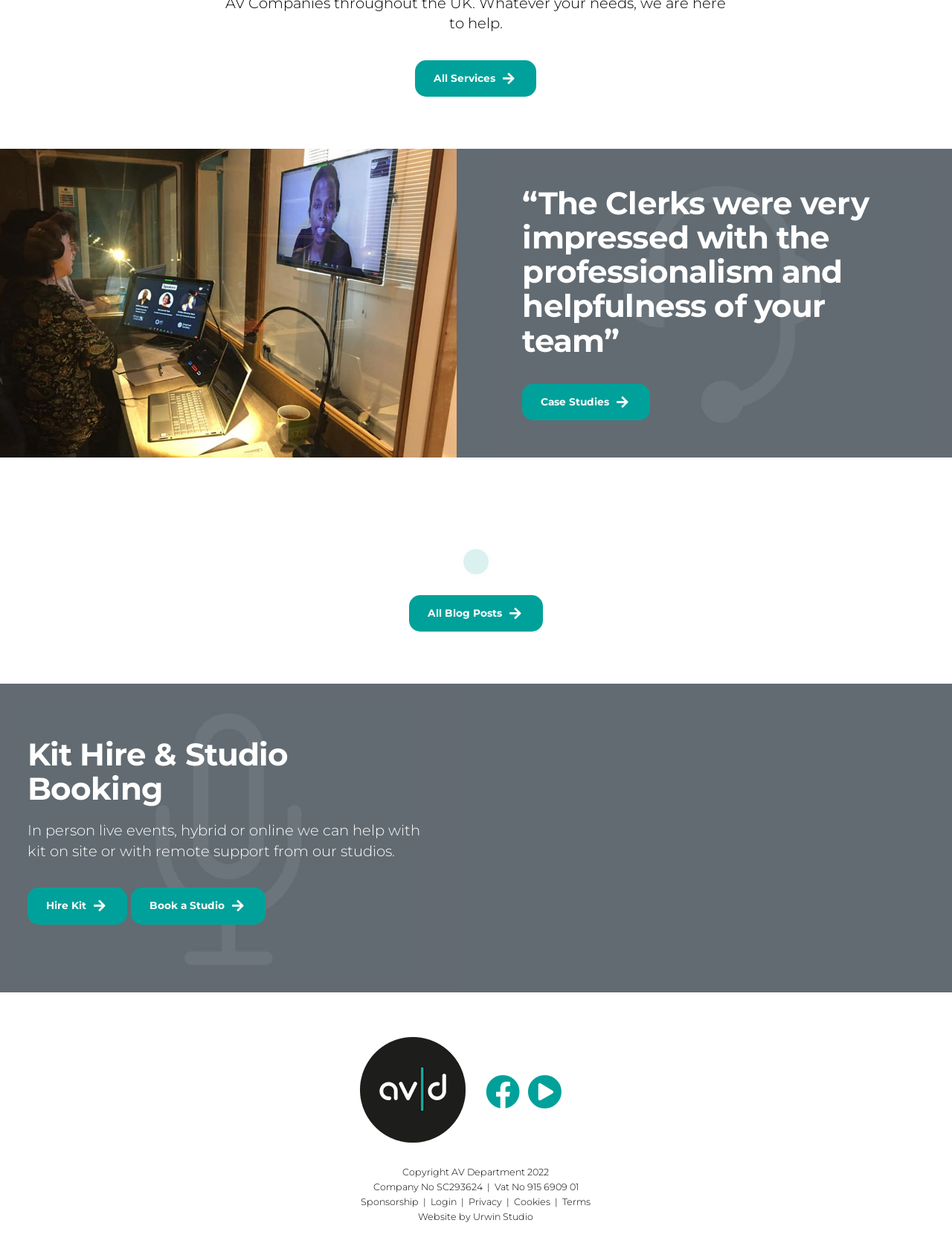Please identify the bounding box coordinates of the element's region that I should click in order to complete the following instruction: "Read Case Studies". The bounding box coordinates consist of four float numbers between 0 and 1, i.e., [left, top, right, bottom].

[0.549, 0.306, 0.683, 0.336]